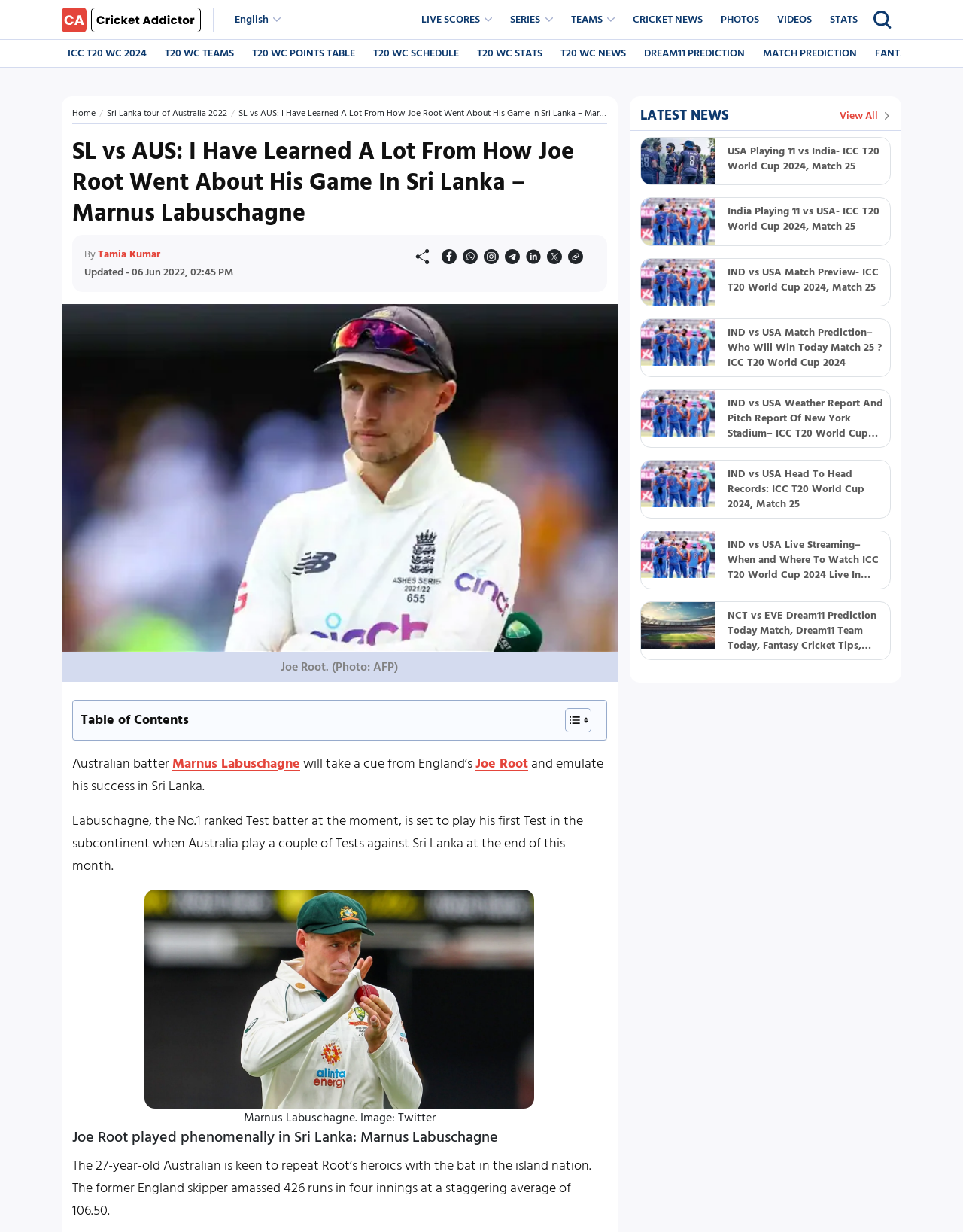Please identify the bounding box coordinates of the clickable area that will allow you to execute the instruction: "Click the 'Home' link".

None